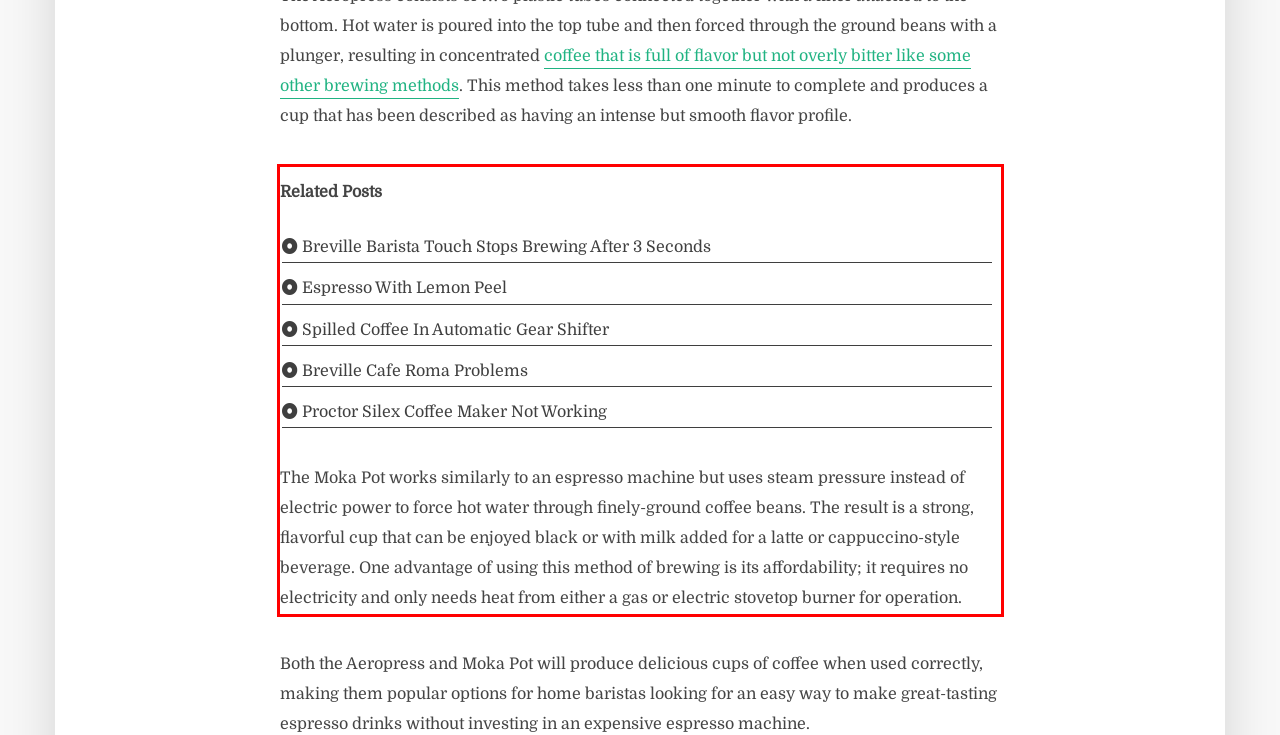Please examine the screenshot of the webpage and read the text present within the red rectangle bounding box.

The Moka Pot works similarly to an espresso machine but uses steam pressure instead of electric power to force hot water through finely-ground coffee beans. The result is a strong, flavorful cup that can be enjoyed black or with milk added for a latte or cappuccino-style beverage. One advantage of using this method of brewing is its affordability; it requires no electricity and only needs heat from either a gas or electric stovetop burner for operation.